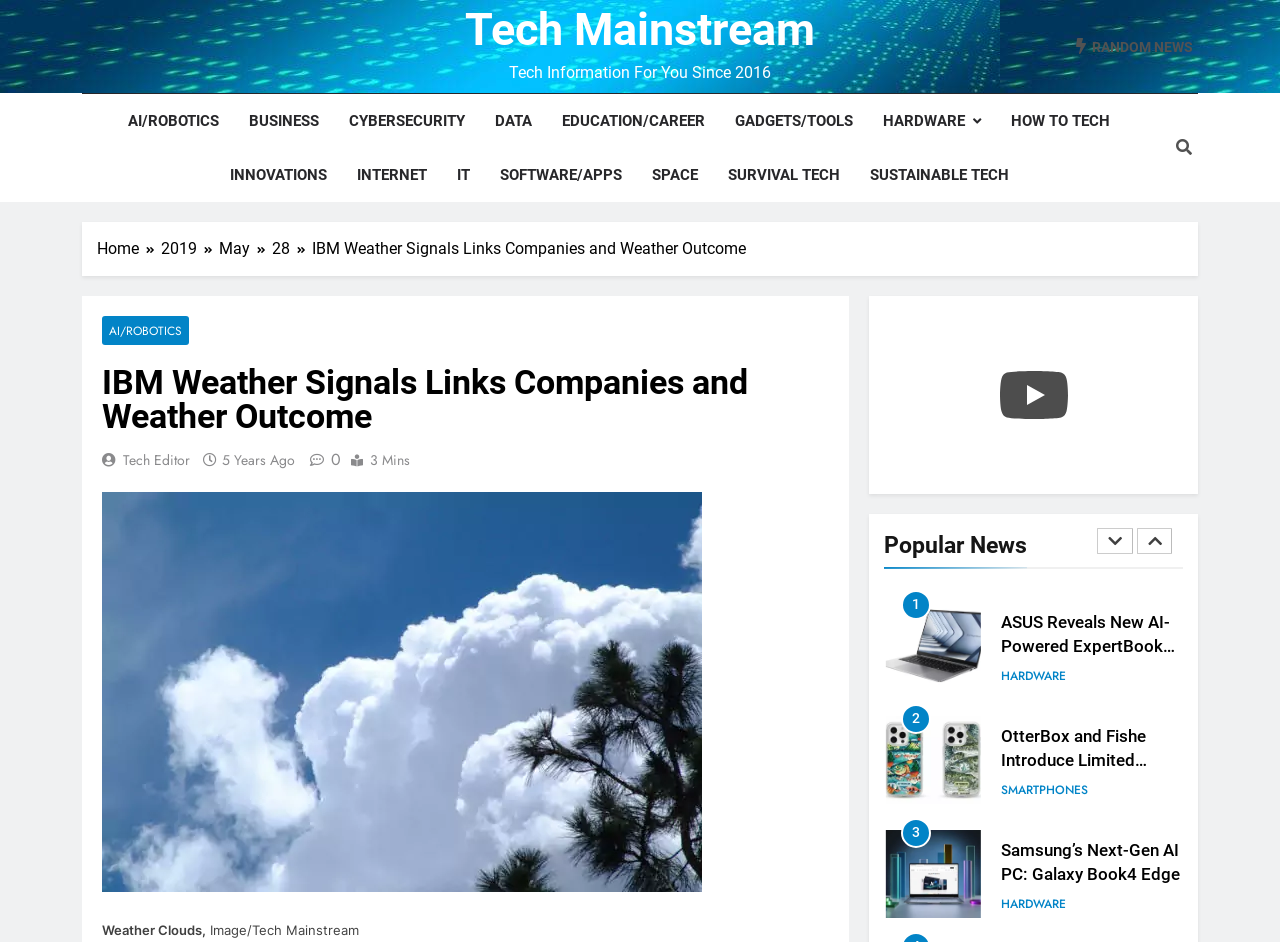Please extract the title of the webpage.

IBM Weather Signals Links Companies and Weather Outcome